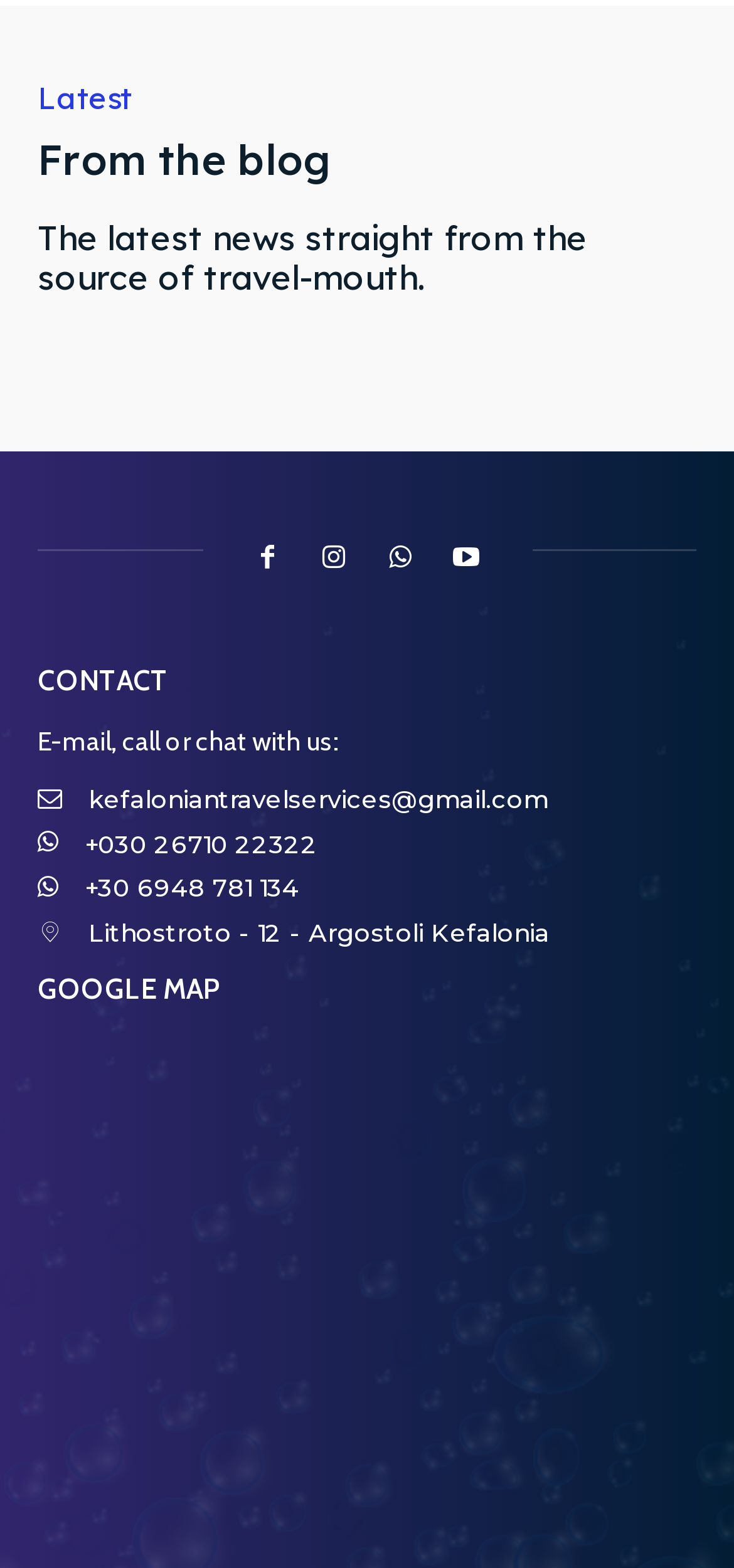Identify the bounding box coordinates of the section that should be clicked to achieve the task described: "View Google Map".

[0.051, 0.611, 0.949, 0.649]